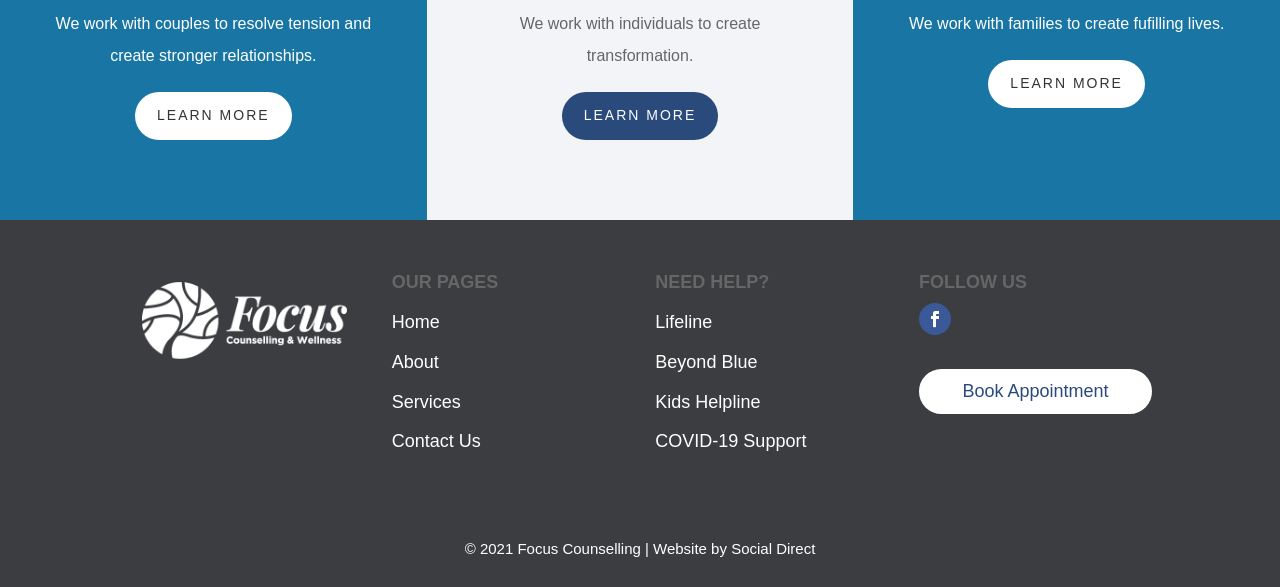Please locate the bounding box coordinates of the region I need to click to follow this instruction: "Learn more about couples therapy".

[0.105, 0.157, 0.228, 0.239]